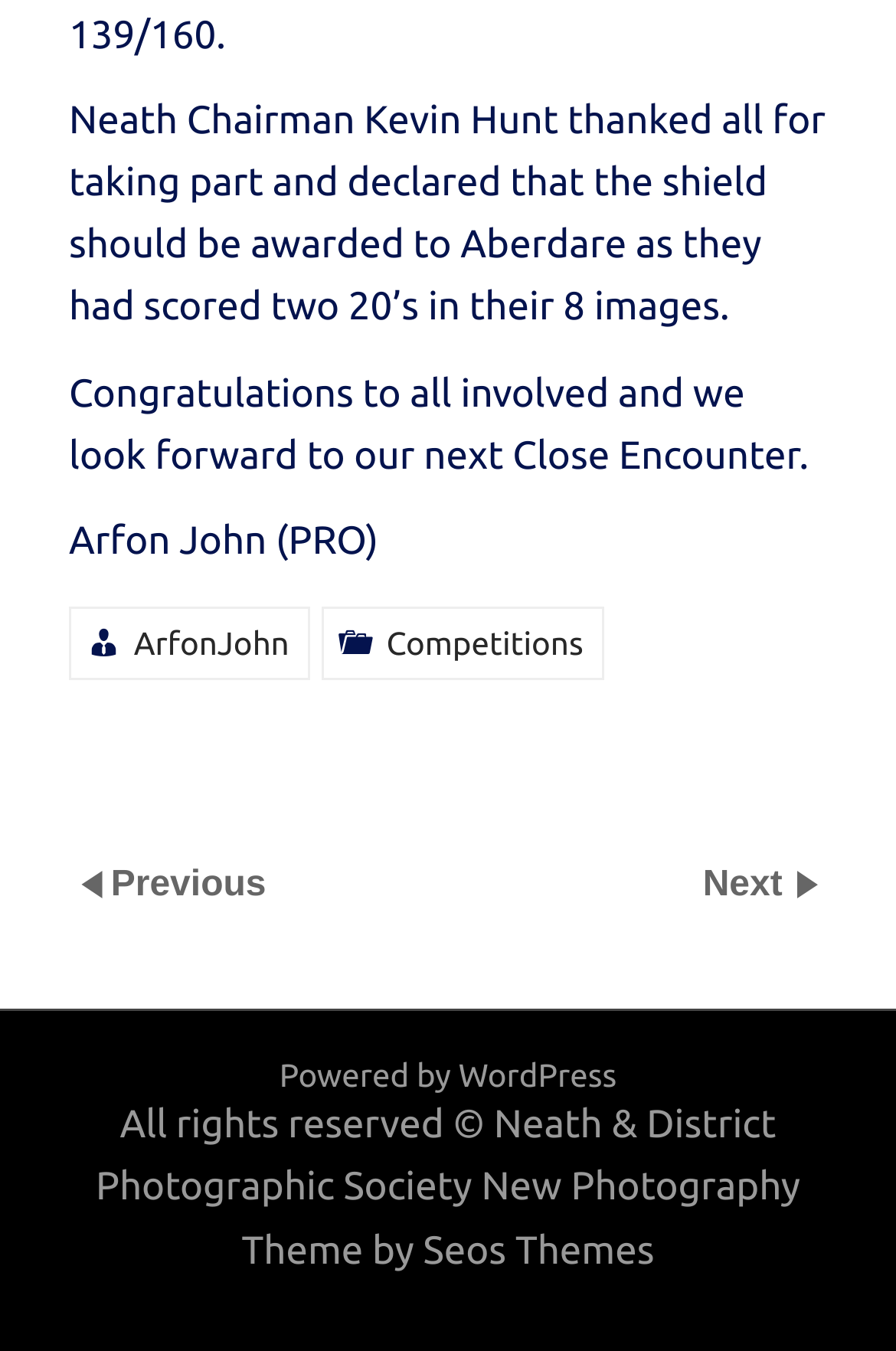Predict the bounding box coordinates for the UI element described as: "Powered by WordPress". The coordinates should be four float numbers between 0 and 1, presented as [left, top, right, bottom].

[0.312, 0.783, 0.688, 0.81]